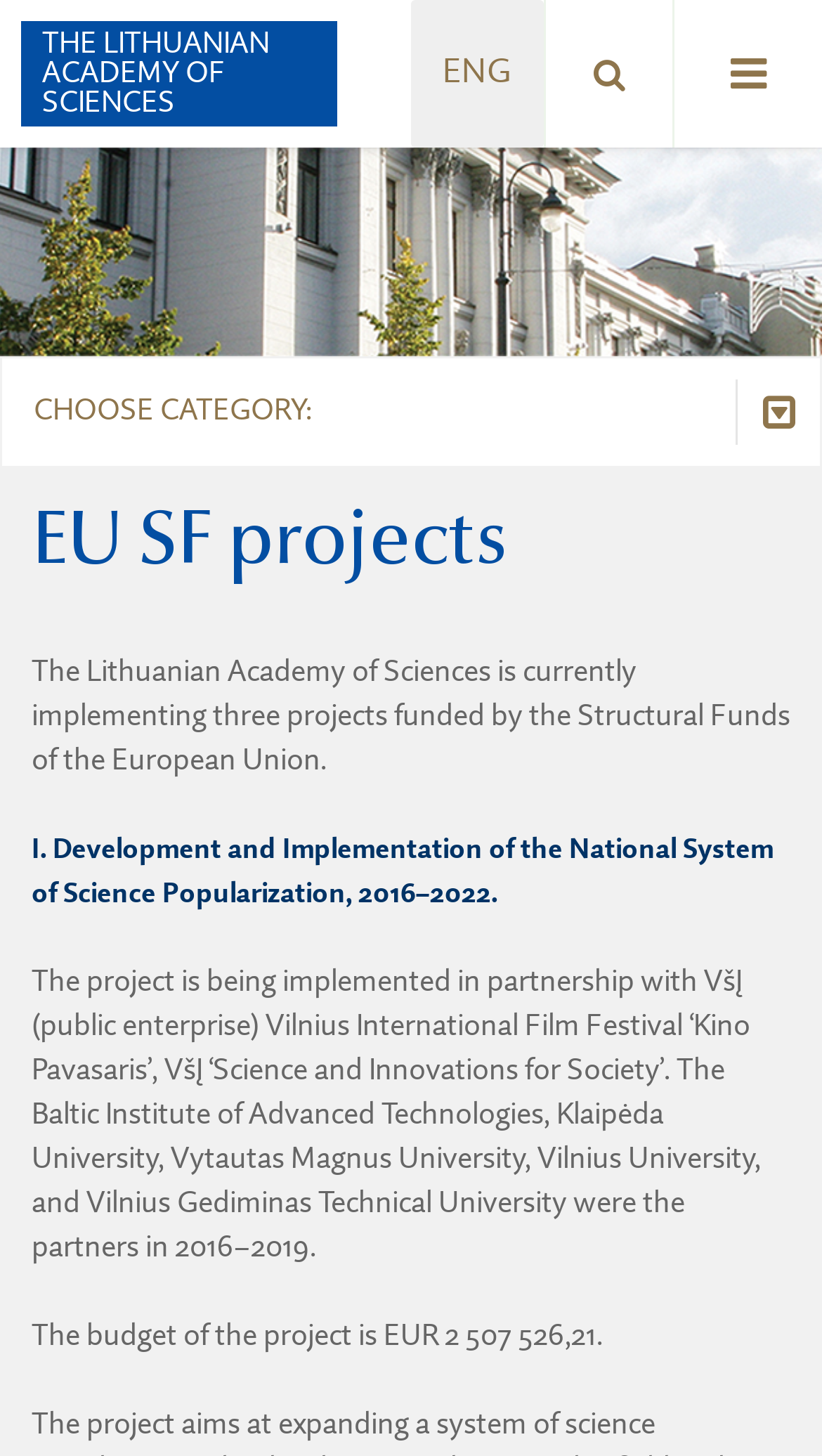How many projects are funded by the European Union?
Respond to the question with a well-detailed and thorough answer.

I found this answer by reading the text 'The Lithuanian Academy of Sciences is currently implementing three projects funded by the Structural Funds of the European Union.' which explicitly states the number of projects.